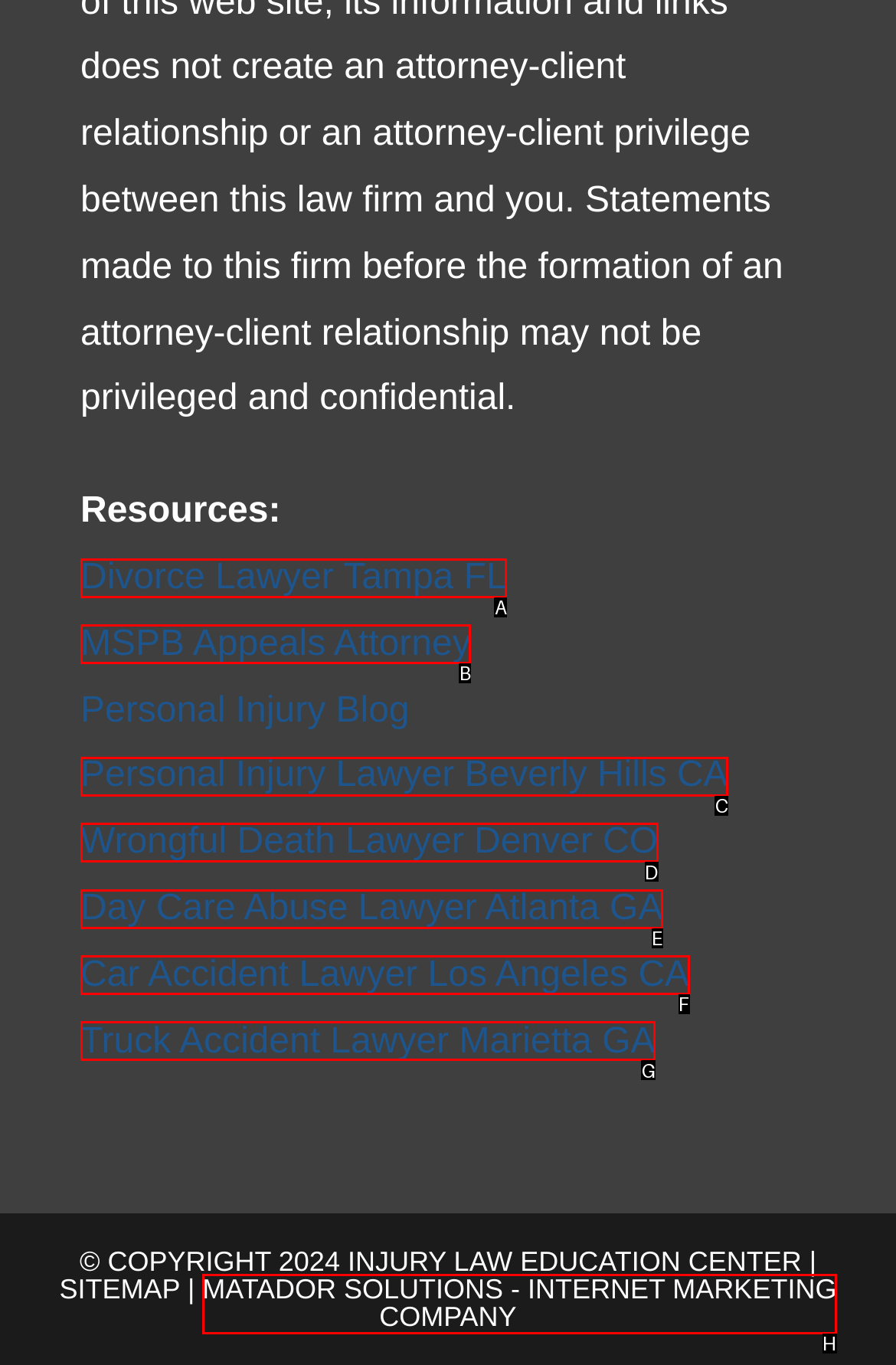Using the description: Truck Accident Lawyer Marietta GA
Identify the letter of the corresponding UI element from the choices available.

G